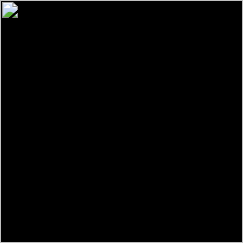What is the expected outcome of the image?
Could you answer the question with a detailed and thorough explanation?

The image contributes to the overall experience for visitors, encouraging engagement with the film beyond just viewing it in theaters, suggesting that the expected outcome of the image is to encourage engagement with the movie.